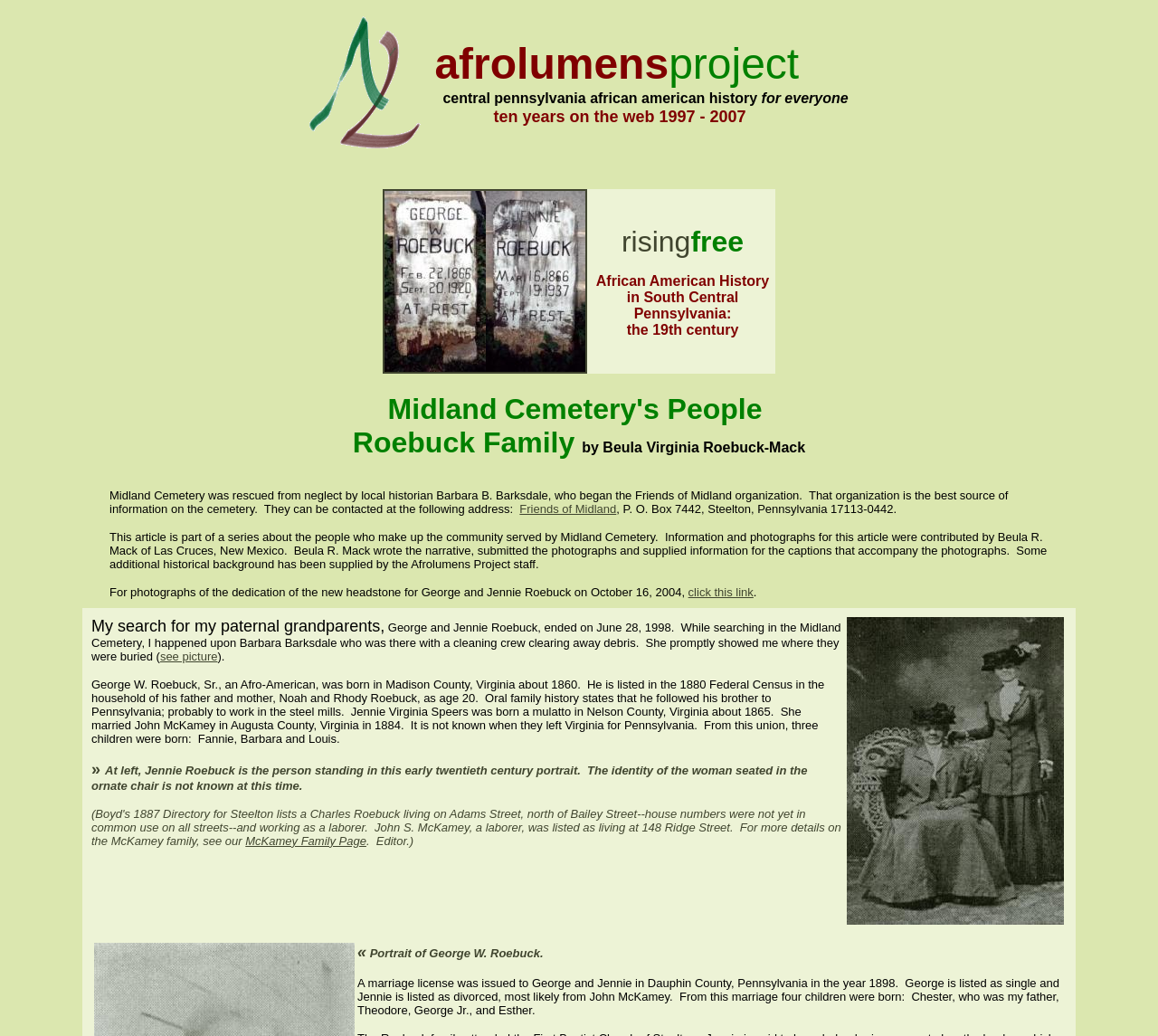From the given element description: "Midland", find the bounding box for the UI element. Provide the coordinates as four float numbers between 0 and 1, in the order [left, top, right, bottom].

[0.335, 0.379, 0.429, 0.411]